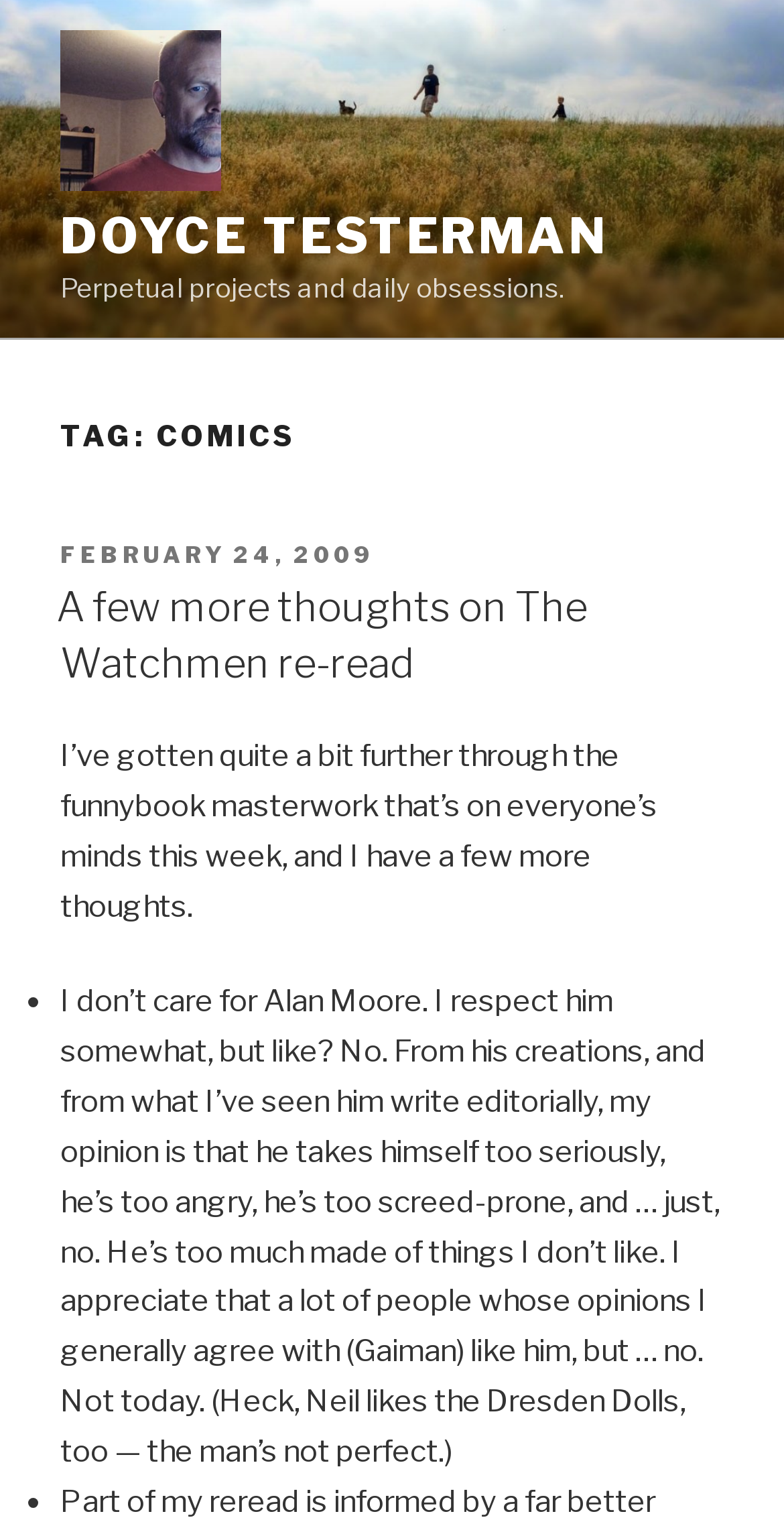Based on the image, provide a detailed response to the question:
What is the tone of the author's writing?

The tone of the author's writing can be inferred from the text, which is critical of Alan Moore but also humorous in its tone, as evidenced by the aside about Neil Gaiman's taste in music.